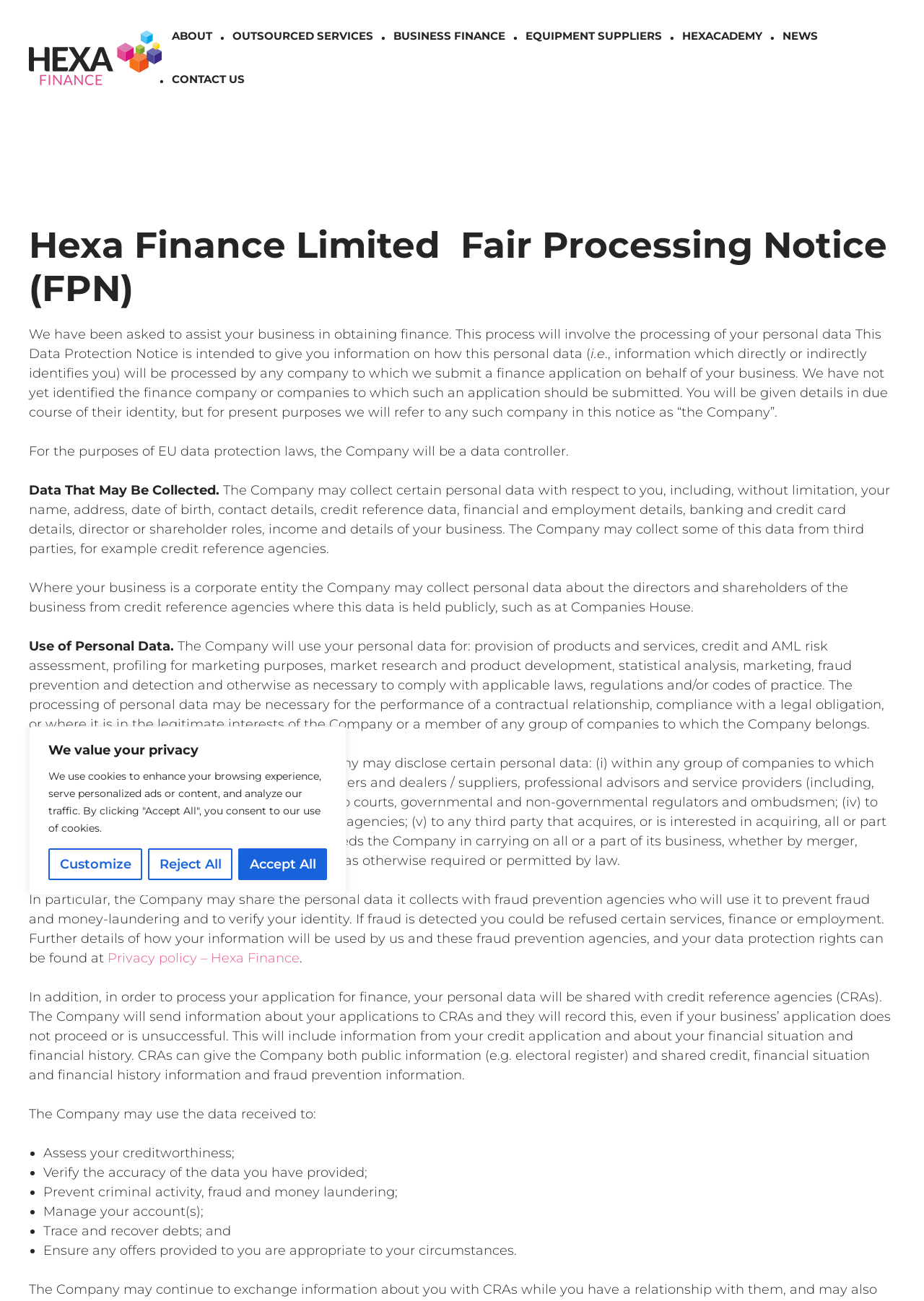Find the bounding box coordinates for the element that must be clicked to complete the instruction: "Click the 'CONTACT US' link". The coordinates should be four float numbers between 0 and 1, indicated as [left, top, right, bottom].

[0.175, 0.044, 0.275, 0.078]